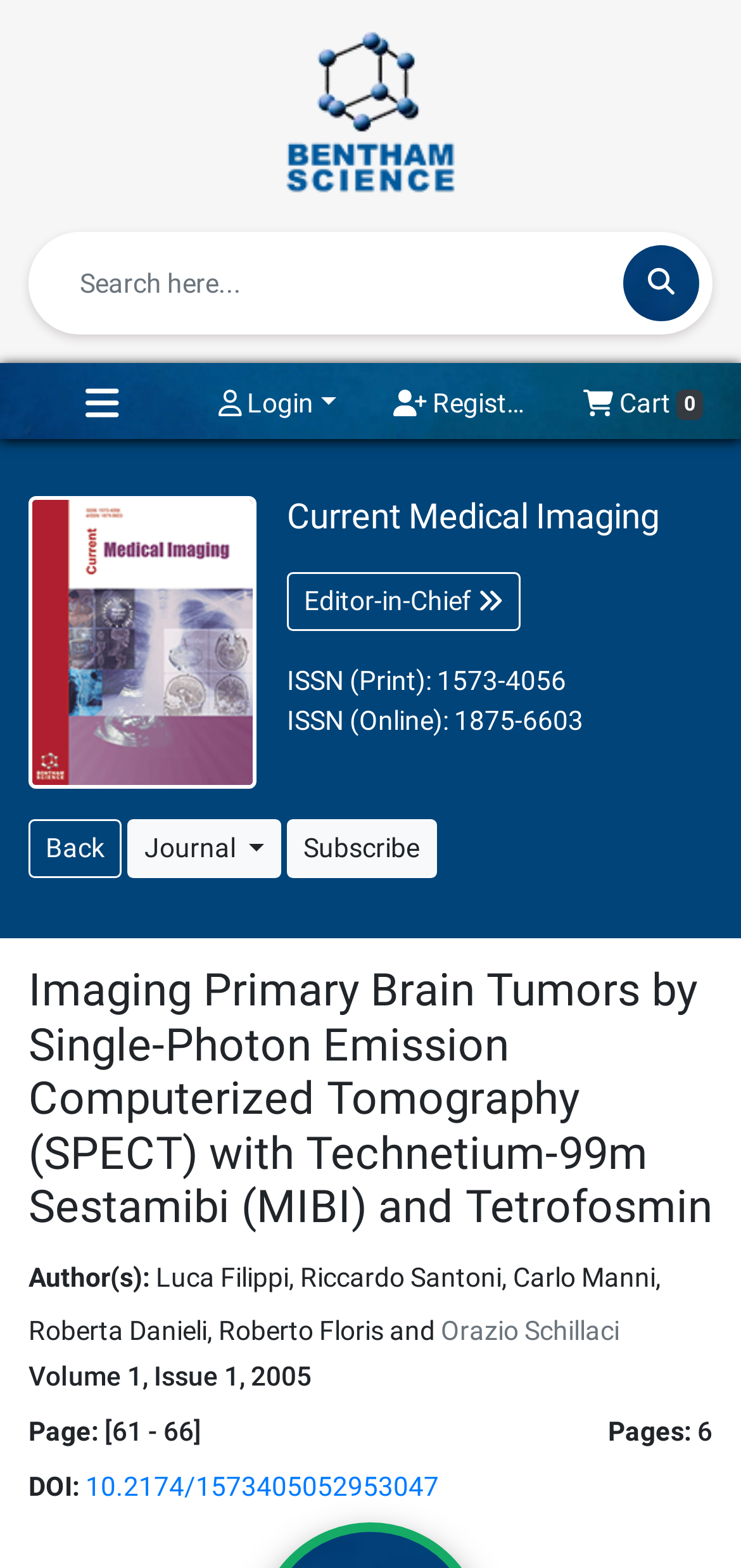Provide an in-depth caption for the contents of the webpage.

The webpage appears to be a scientific article or journal page, focused on imaging primary brain tumors. At the top left, there is a logo of Eurekaselect, accompanied by a newsletter banner. A search bar is located below, with a search button to the right. The top navigation menu includes links to login, register, and cart, as well as a navigation button.

On the left side, there is a generic placeholder image, followed by a heading "Current Medical Imaging" and a button labeled "Editor-in-Chief". Below this, there are two lines of text displaying the ISSN numbers for print and online versions.

The main content of the page is divided into sections. The first section has a heading "Imaging Primary Brain Tumors by Single-Photon Emission Computerized Tomography (SPECT) with Technetium-99m Sestamibi (MIBI) and Tetrofosmin", which is the title of the article. Below this, there are links to "Back", "Journal", and "Subscribe".

The article's author information is displayed, including a list of authors' names, with one of them being a link to "Orazio Schillaci". The article's publication details are shown, including the volume, issue, and page numbers, as well as a DOI link.

There are a total of 3 images on the page, including the Eurekaselect logo, the generic placeholder image, and no other images. There are 7 buttons, including the search button, navigation button, editor-in-chief button, and 4 links with button-like functionality. There are 11 links, including the logo link, newsletter banner link, login link, register link, cart link, and 6 other links.